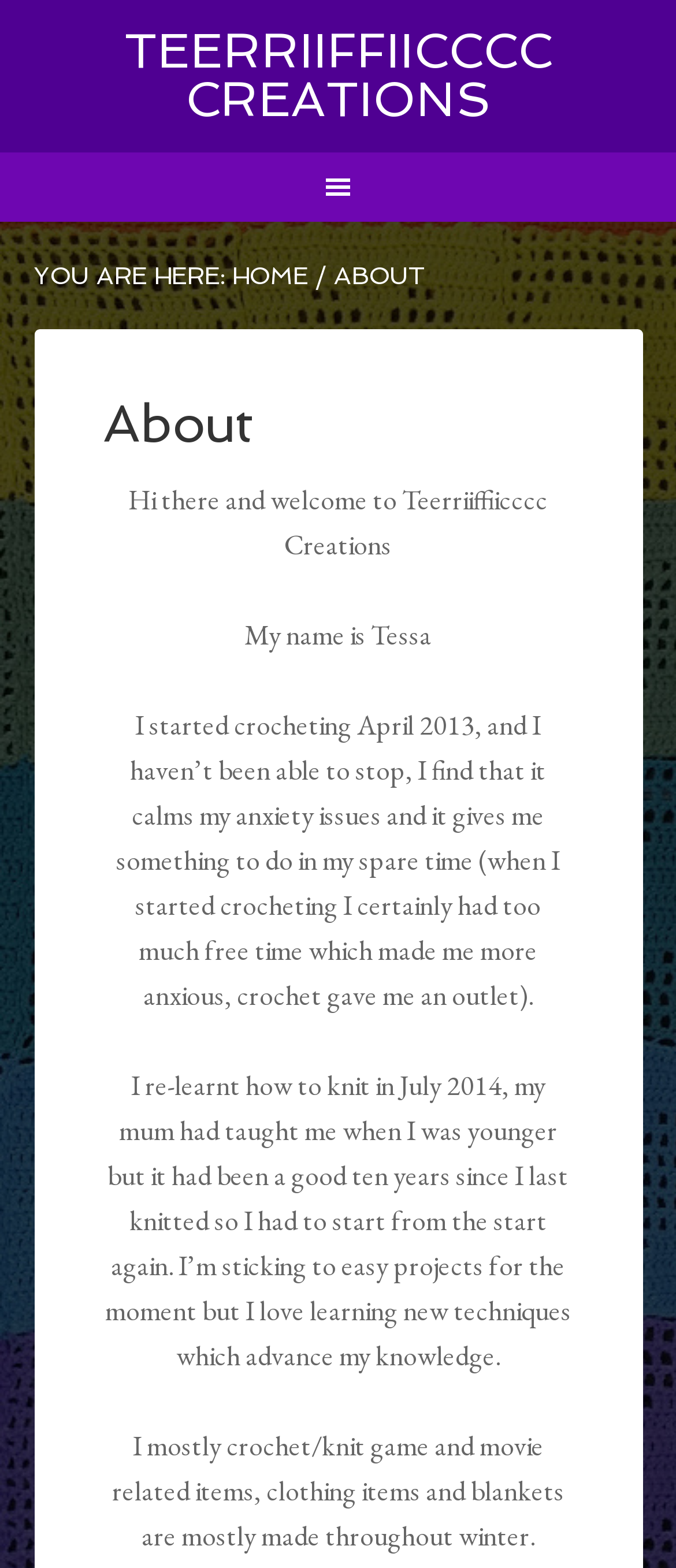What type of items does the creator mostly make?
Utilize the image to construct a detailed and well-explained answer.

The creator mostly makes game and movie related items, as mentioned in the text 'I mostly crochet/knit game and movie related items, clothing items and blankets are mostly made throughout winter.' which is located in the main content area of the webpage.